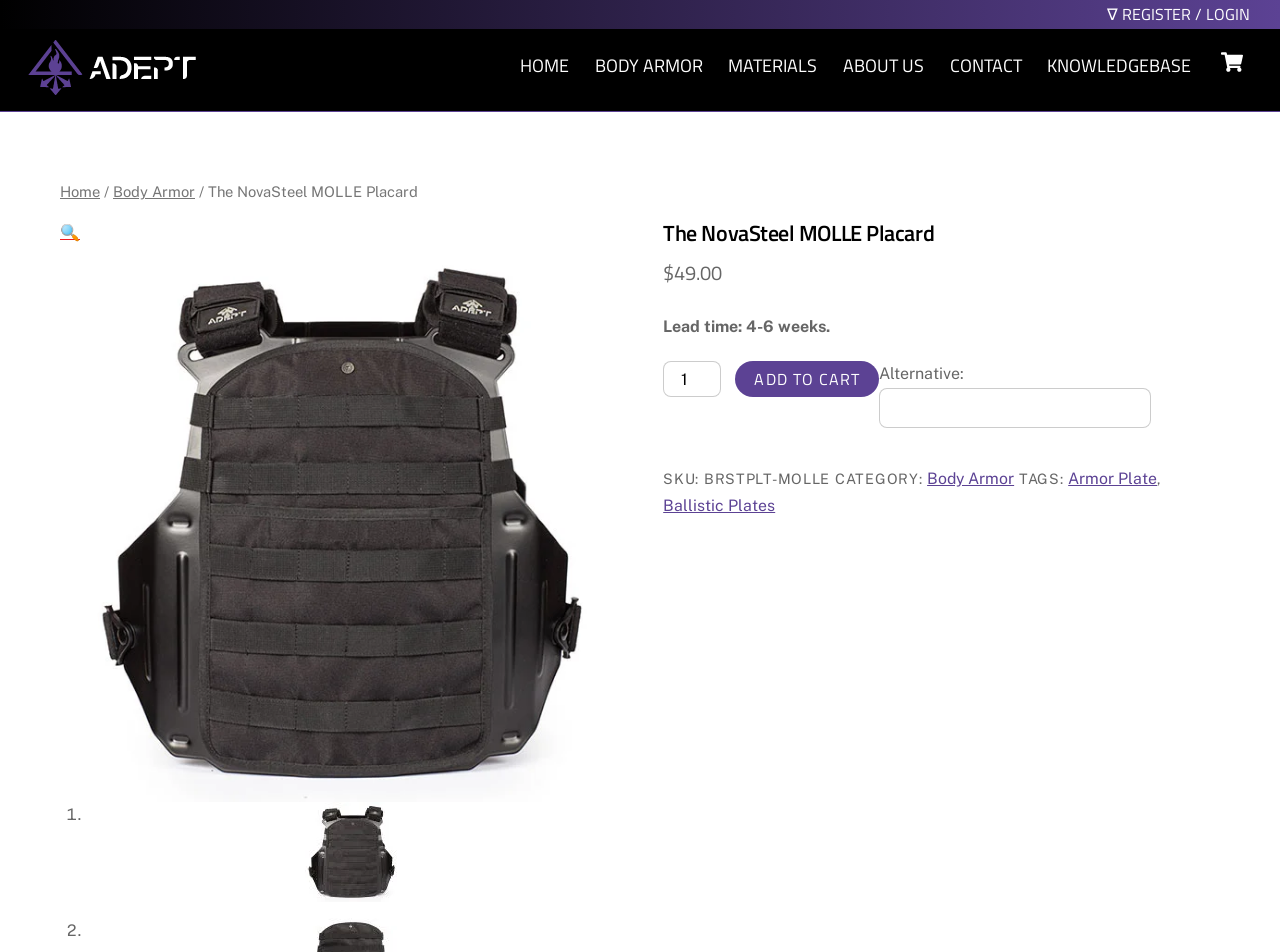Based on the element description, predict the bounding box coordinates (top-left x, top-left y, bottom-right x, bottom-right y) for the UI element in the screenshot: Body Armor

[0.724, 0.493, 0.792, 0.513]